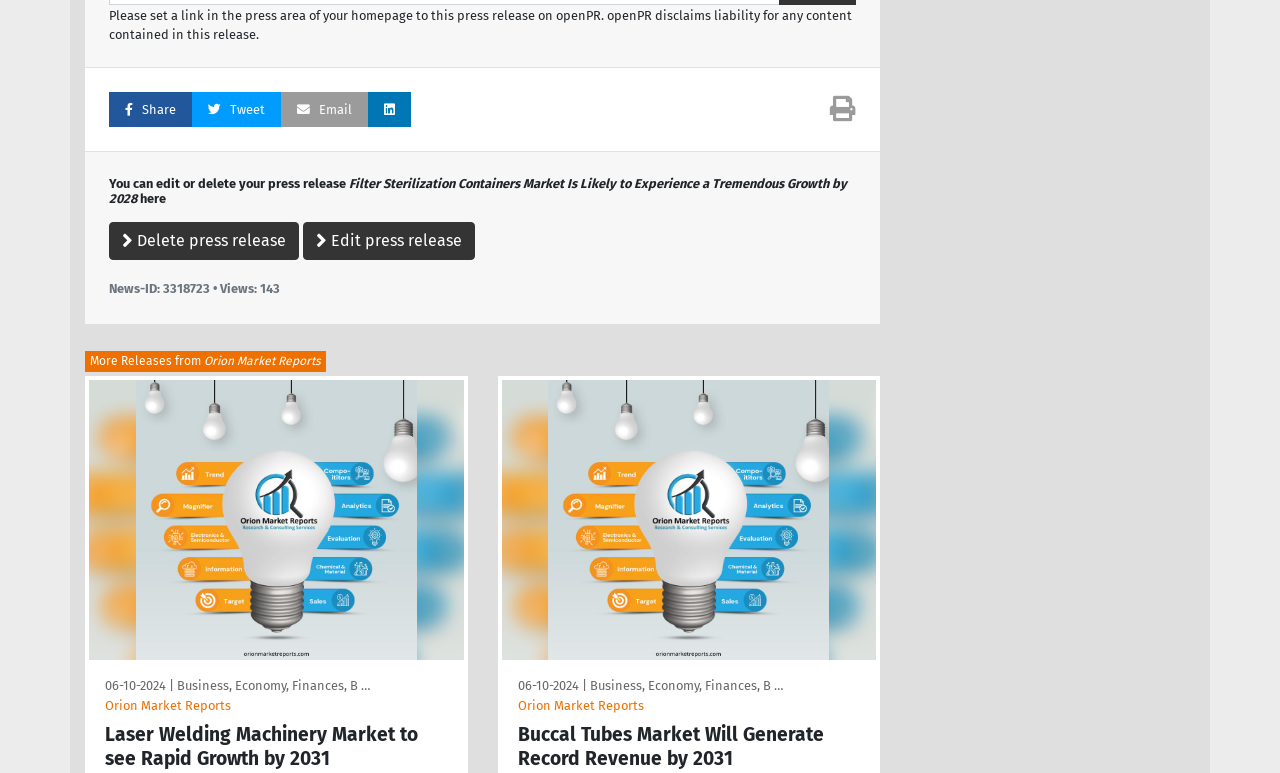Locate the coordinates of the bounding box for the clickable region that fulfills this instruction: "Delete this press release".

[0.085, 0.288, 0.234, 0.337]